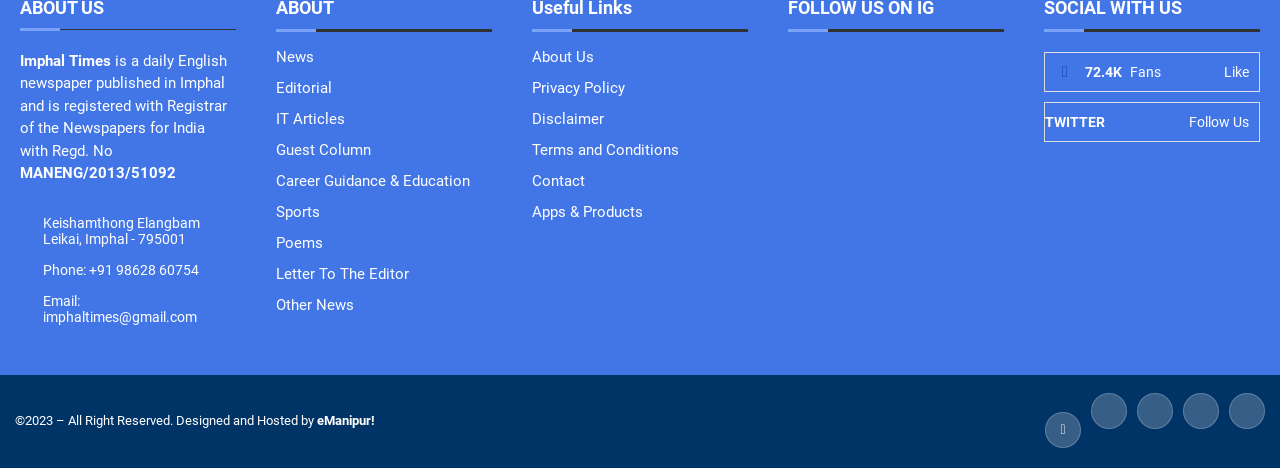Determine the bounding box coordinates for the area you should click to complete the following instruction: "Follow on Twitter".

[0.816, 0.217, 0.984, 0.302]